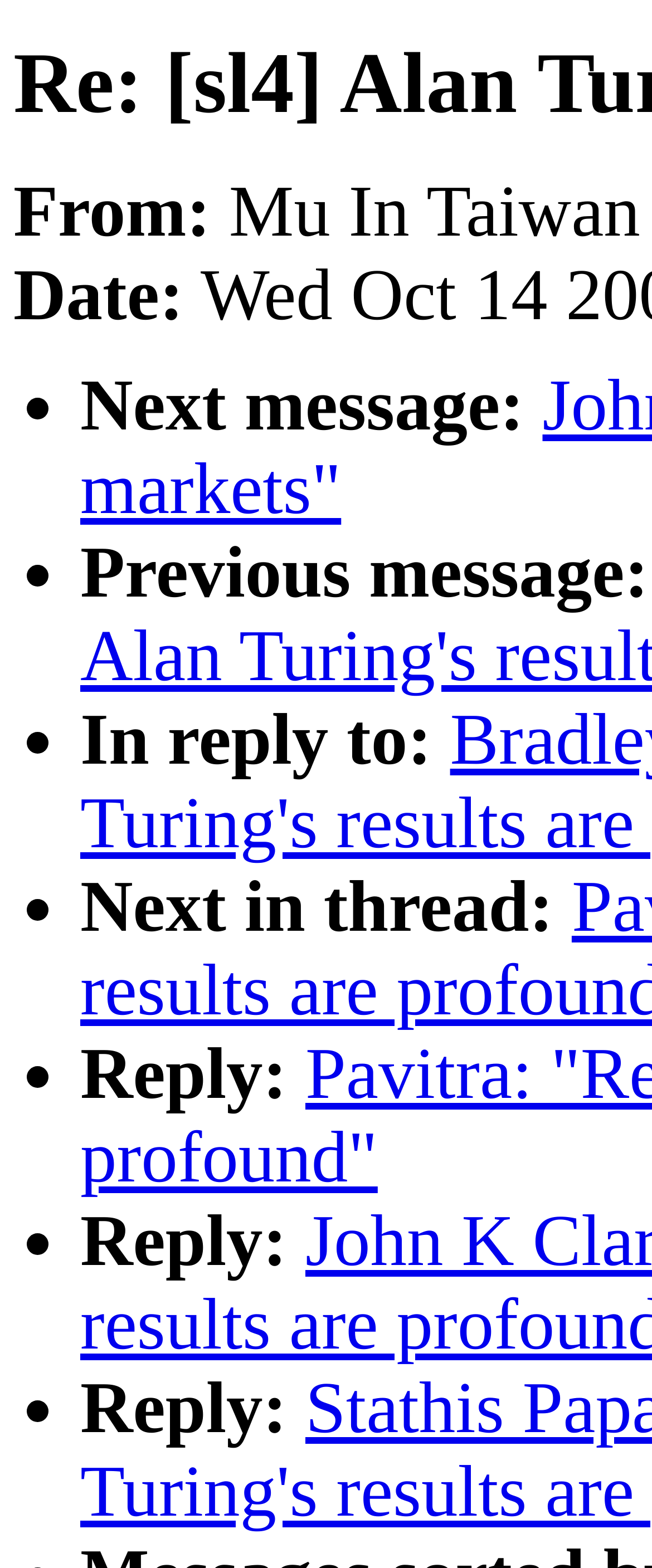How many 'Reply:' options are available?
Based on the image, answer the question with as much detail as possible.

I counted the number of 'Reply:' labels, which are located at different positions on the webpage. This suggests that there are 2 'Reply:' options available.